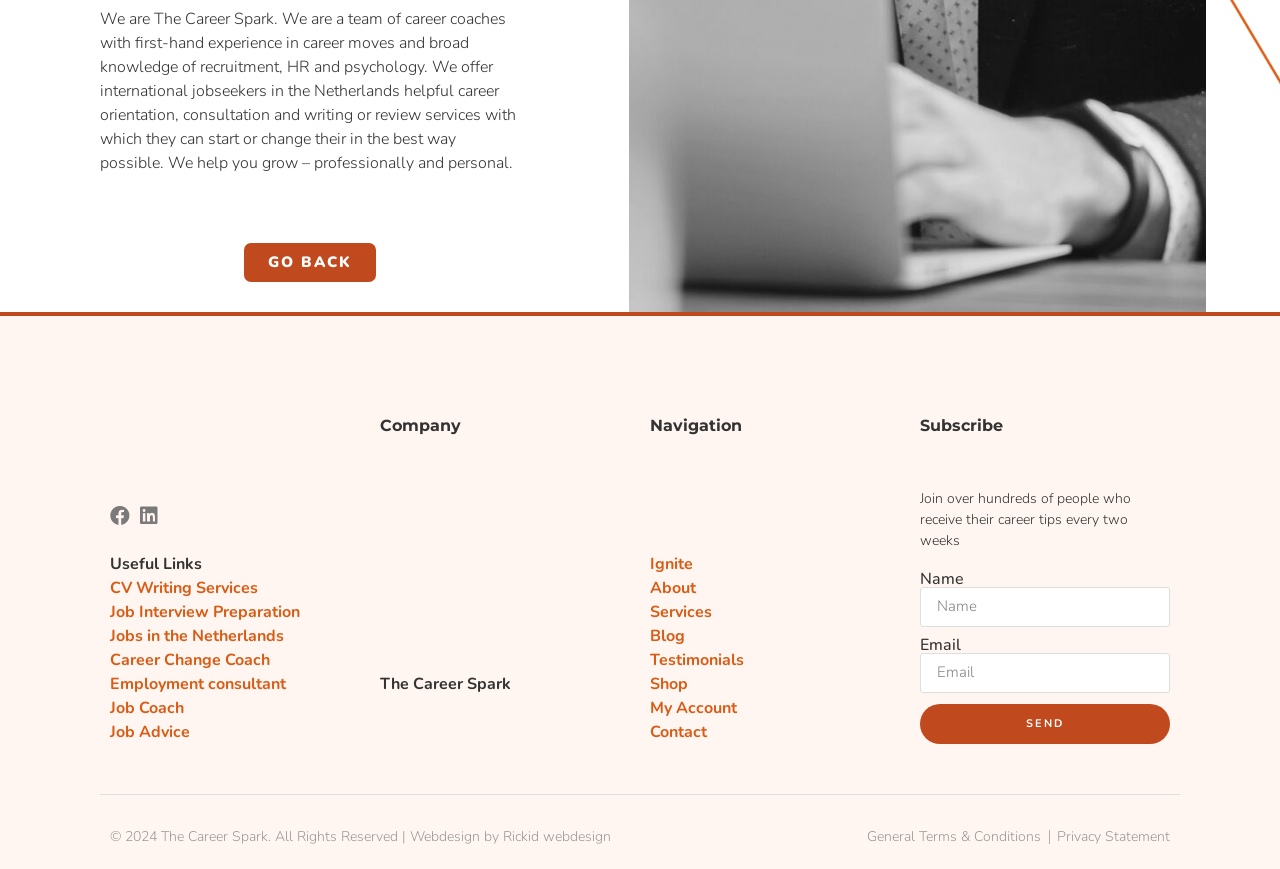Can you specify the bounding box coordinates for the region that should be clicked to fulfill this instruction: "Click on the 'About' link".

[0.508, 0.664, 0.544, 0.689]